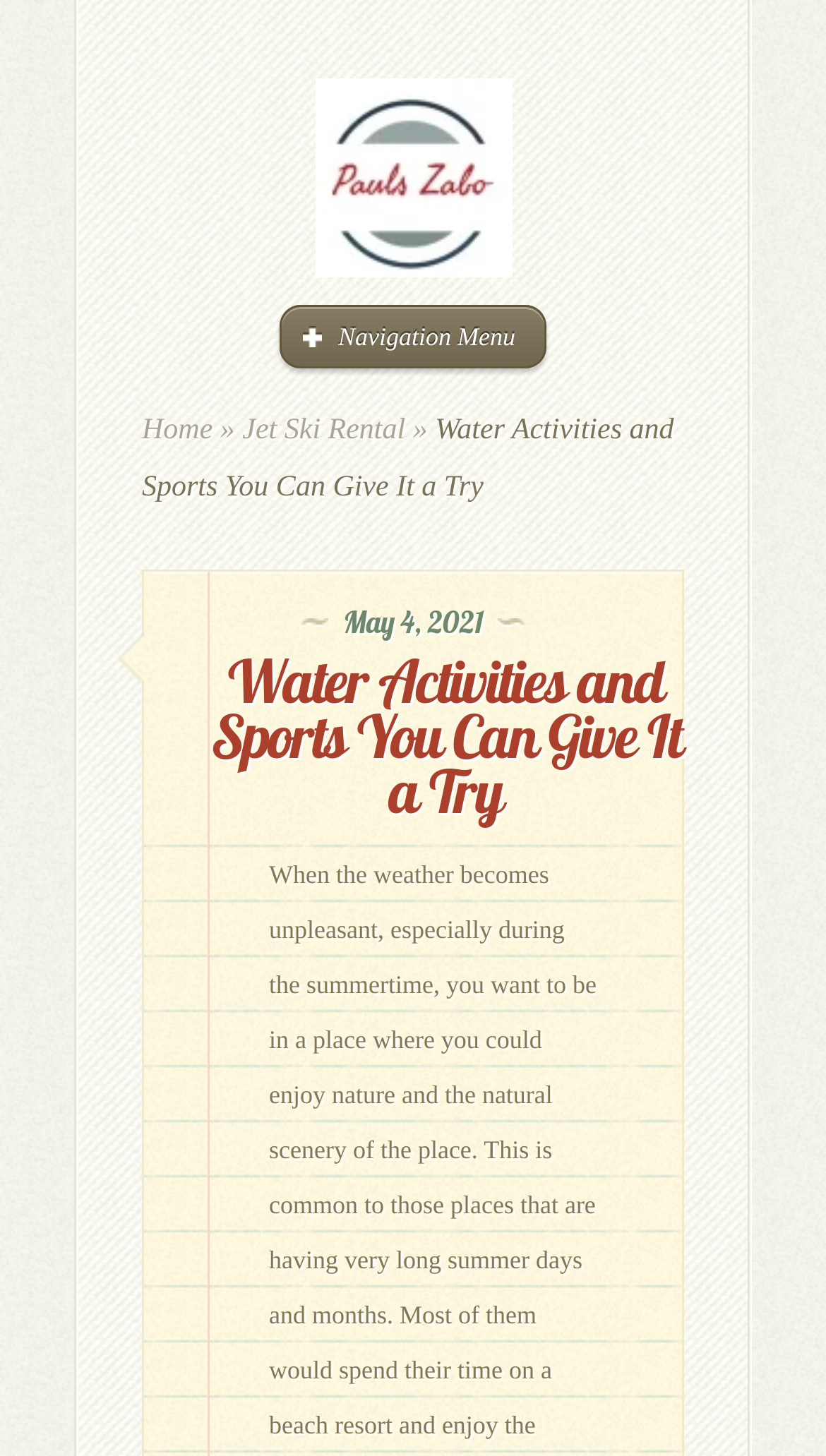Summarize the contents and layout of the webpage in detail.

The webpage is about water activities and sports, with a focus on trying new experiences. At the top left, there is a link to the author's profile, "Paul Szado", accompanied by a small image of the author. To the right of the author's link, there is a navigation menu link. Below the author's link, there are several links to different sections of the website, including "Home" and "Jet Ski Rental", separated by a "»" symbol.

The main title of the webpage, "Water Activities and Sports You Can Give It a Try", is prominently displayed in the top half of the page, with a smaller subtitle "May 4, 2021" to the right of it. The title is repeated as a heading further down the page, taking up a significant portion of the screen. Overall, the webpage appears to be a blog post or article about water-based activities and sports, with a focus on encouraging readers to try new things.